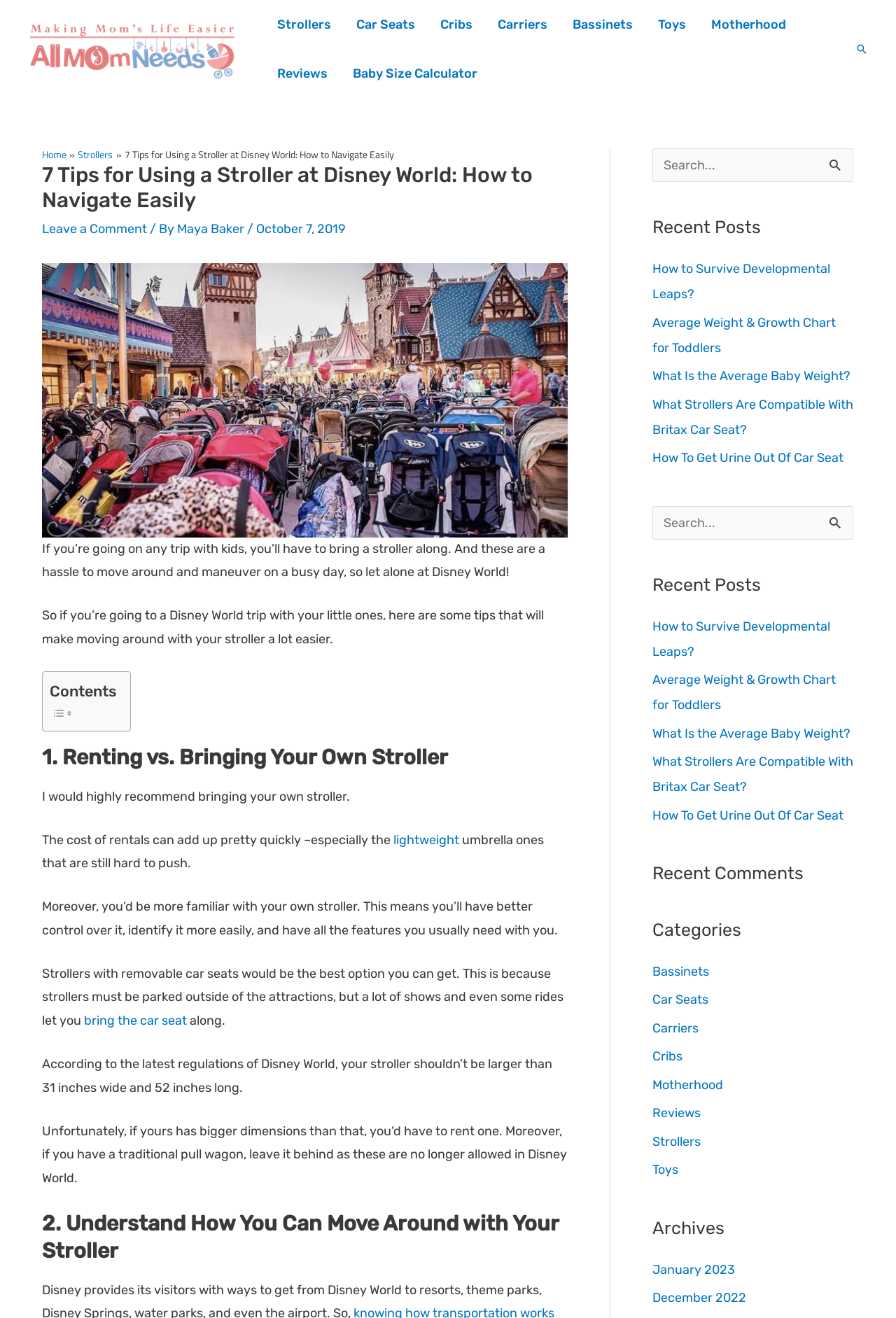Please mark the bounding box coordinates of the area that should be clicked to carry out the instruction: "Leave a comment on the article".

[0.047, 0.168, 0.164, 0.179]